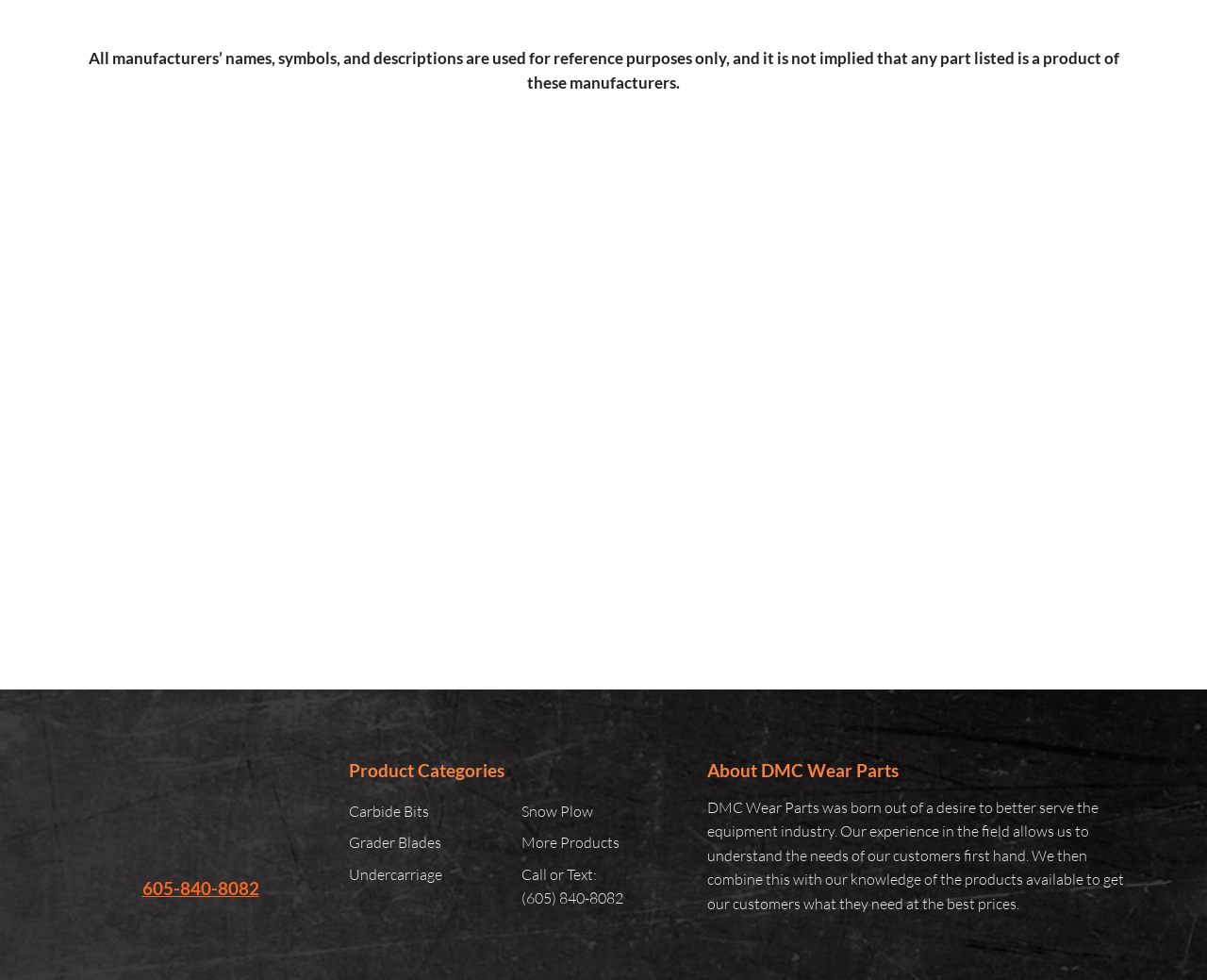Please give the bounding box coordinates of the area that should be clicked to fulfill the following instruction: "Contact the company". The coordinates should be in the format of four float numbers from 0 to 1, i.e., [left, top, right, bottom].

None